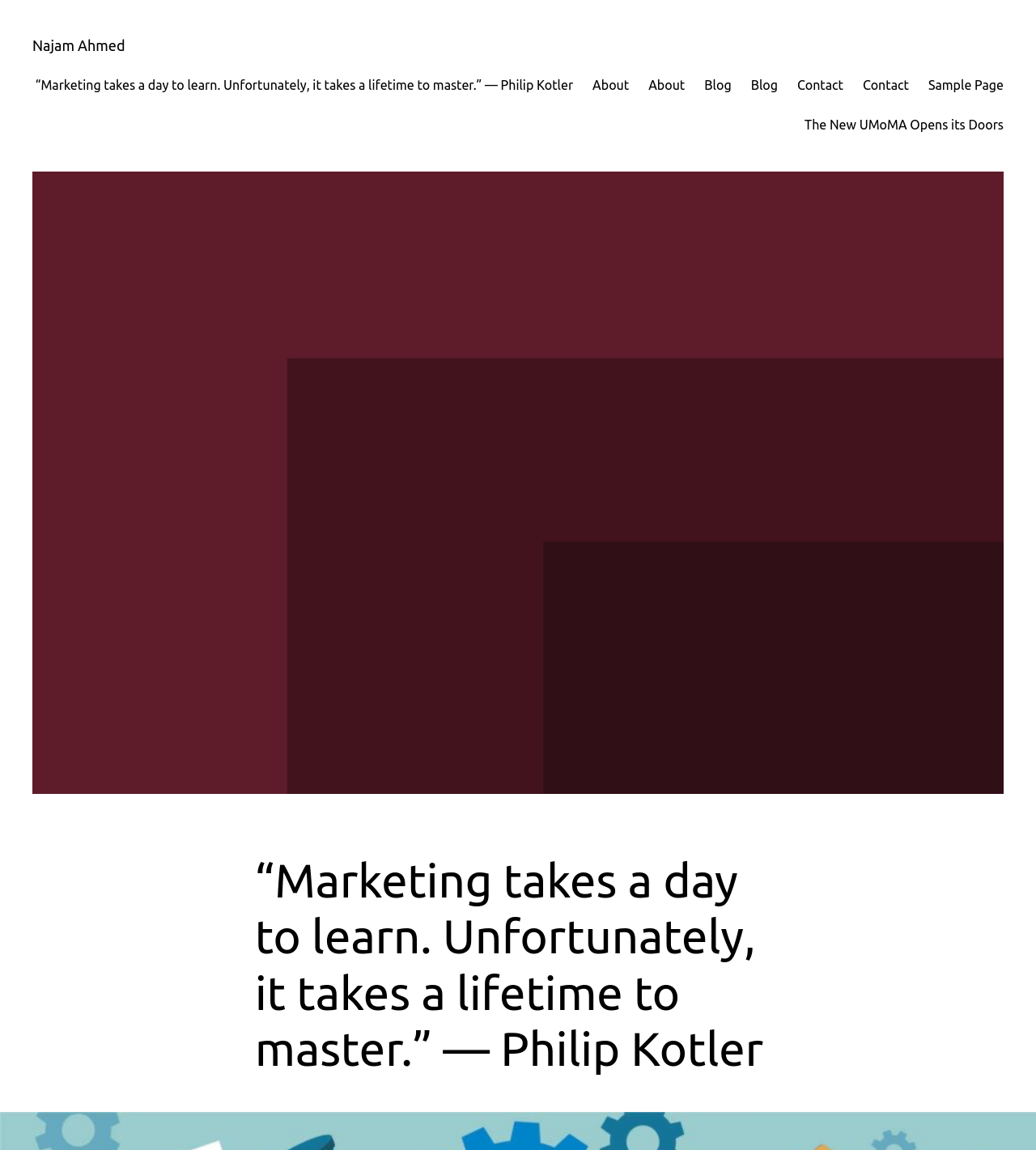Can you find the bounding box coordinates for the element to click on to achieve the instruction: "view the Sample Page"?

[0.896, 0.065, 0.969, 0.083]